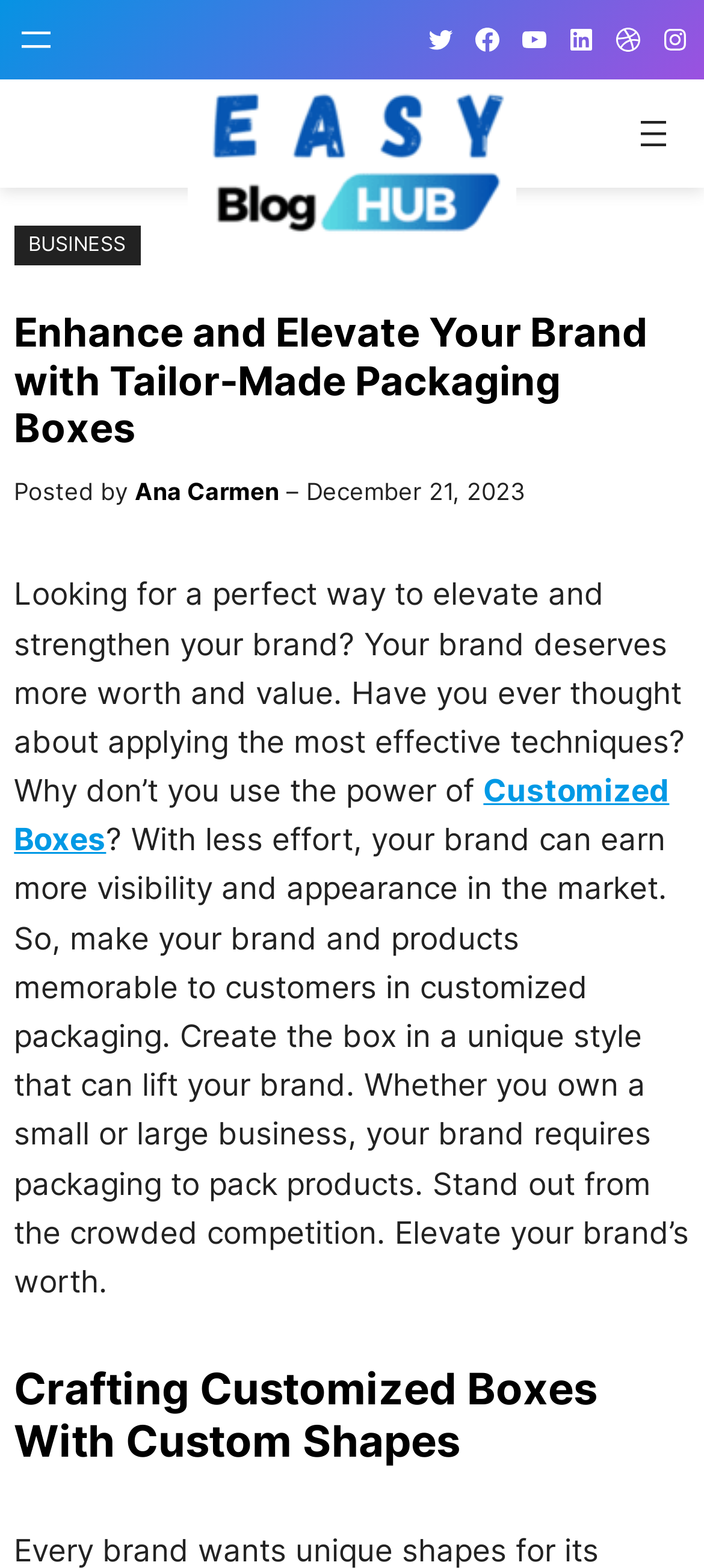Provide an in-depth caption for the contents of the webpage.

This webpage is about customized packaging boxes for businesses. At the top left, there is a navigation menu with an "Open menu" button. On the same line, there are social media links to Twitter, Facebook, YouTube, LinkedIn, Dribbble, and Instagram. 

Below the social media links, there is a figure with a link to "Easy Blog Hub" and an image of the same name. 

On the top right, there is another navigation menu with an "Open menu" button and an image. 

Below the navigation menus, there is a heading that reads "Enhance and Elevate Your Brand with Tailor-Made Packaging Boxes". Underneath, there is a post information section with the author's name "Ana Carmen" and the date "December 21, 2023". 

The main content of the webpage starts with a paragraph that discusses the importance of elevating and strengthening a brand. It suggests using customized boxes as an effective technique to increase brand visibility. The paragraph is followed by a link to "Customized Boxes". 

The next paragraph explains how customized packaging can make a brand and its products more memorable to customers. It emphasizes the need for packaging, regardless of the business size, to stand out from the competition. 

Finally, there is a heading that reads "Crafting Customized Boxes With Custom Shapes" at the bottom of the page.